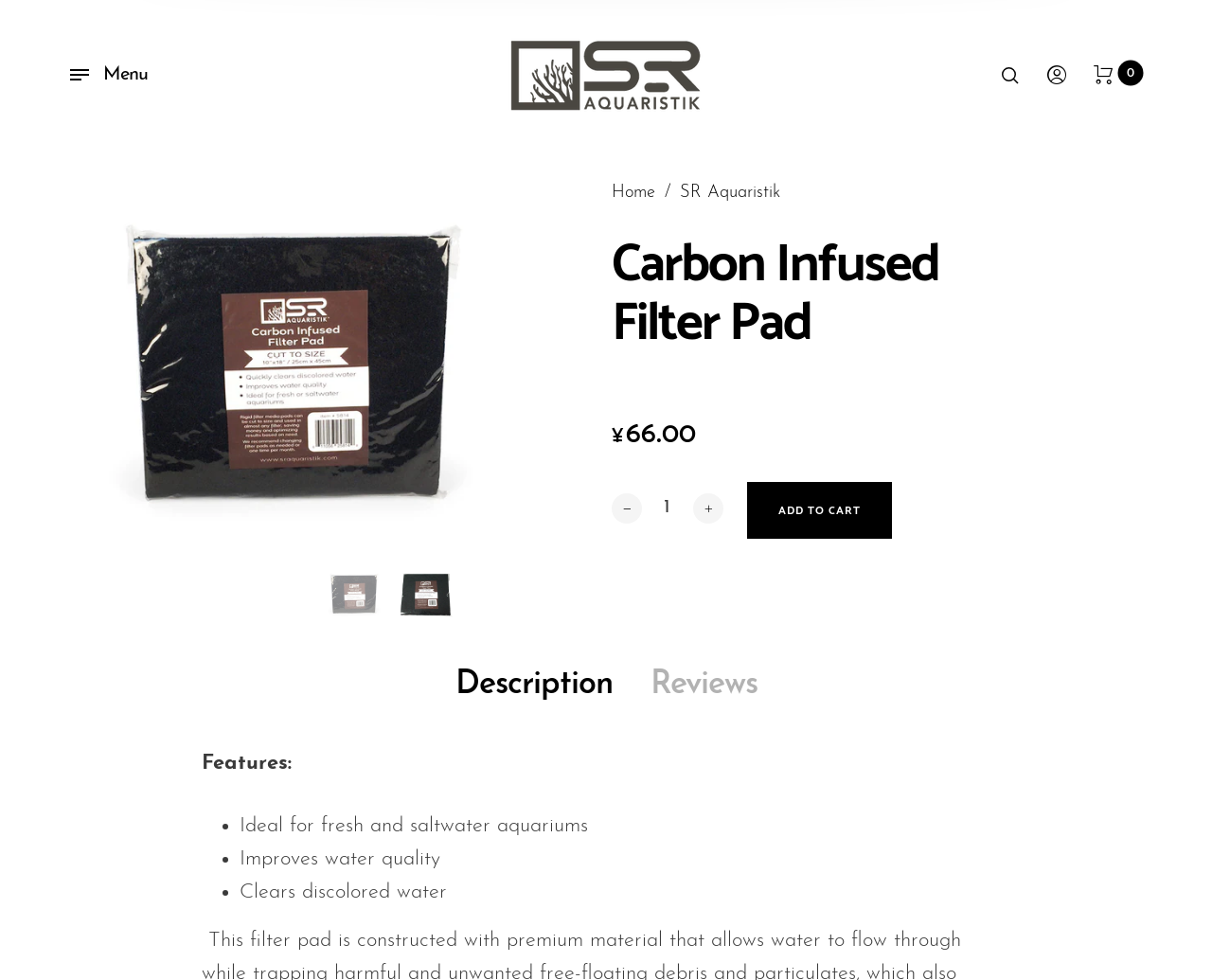Provide an in-depth description of the elements and layout of the webpage.

This webpage is about aquarium accessories and products, specifically highlighting Carbon Infused filter pads for removing discolorations, toxins, and odors from aquarium water. 

At the top of the page, there is a menu section with a "Menu" label, followed by a series of links to different product categories, including "Aquarium Auto Top Off", "Aquarium Maintenance and Tools", and "Filter Media", among others. 

Below the menu section, there is a prominent link to "The one-stop shop for aquarium accessories - SR Aquaristik" with an accompanying image. 

On the left side of the page, there is a long list of links to various product categories, including "Aquarium Rock and Driftwood", "Aquariums, Terrariums, and Cabinets", "CO2 Systems and Accessories", and many others. Each category has a brief description or label next to it. 

Some of the categories have subcategories, such as "Aquarium Rock and Driftwood" which has links to "Decorative Wood", "Rocks, Stones, and Pebbles", and "Saltwater / Reef Rock". 

The page also features a few icons with links, including a back arrow icon and a few social media icons.